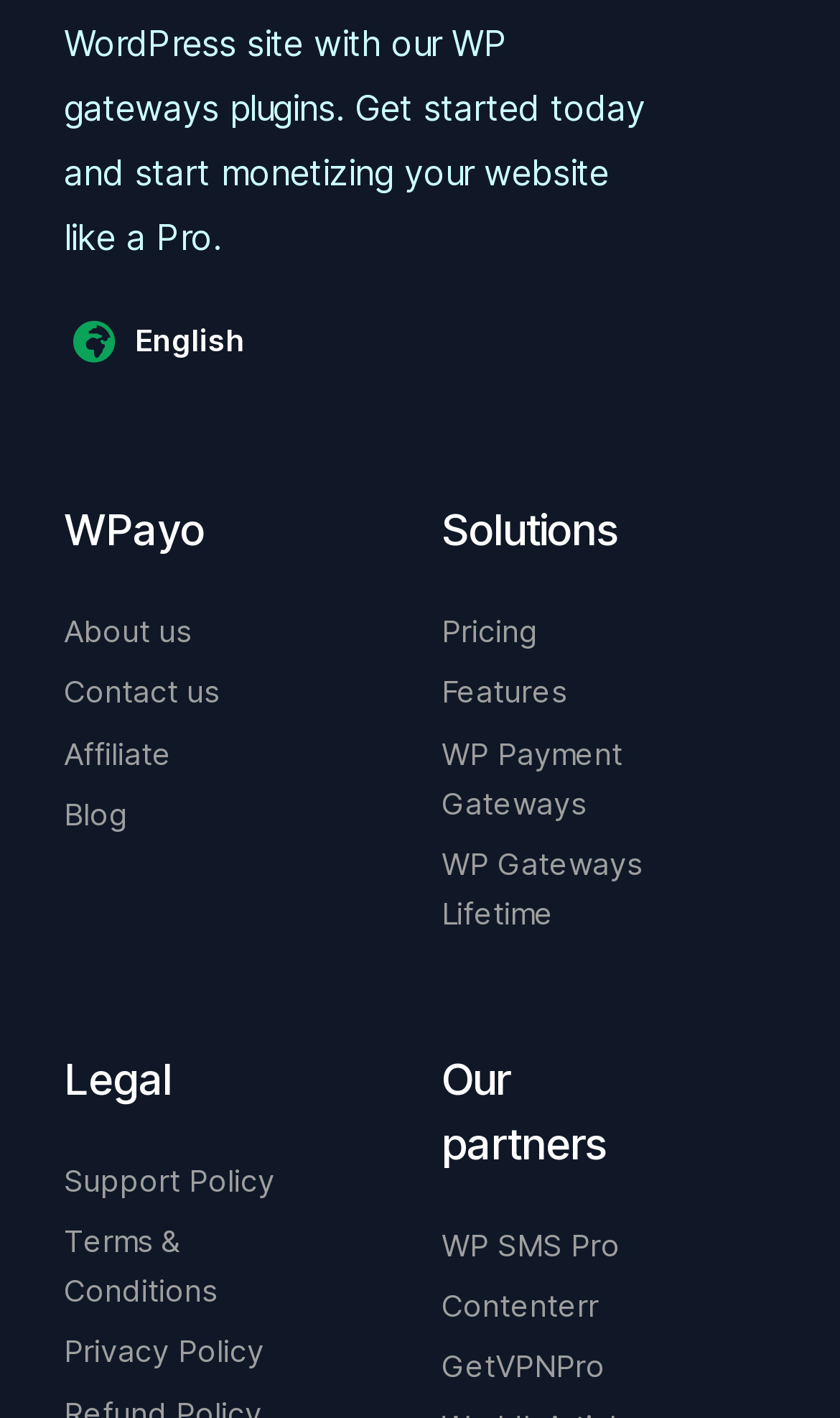Find the bounding box coordinates for the HTML element specified by: "Contact us".

[0.076, 0.47, 0.346, 0.506]